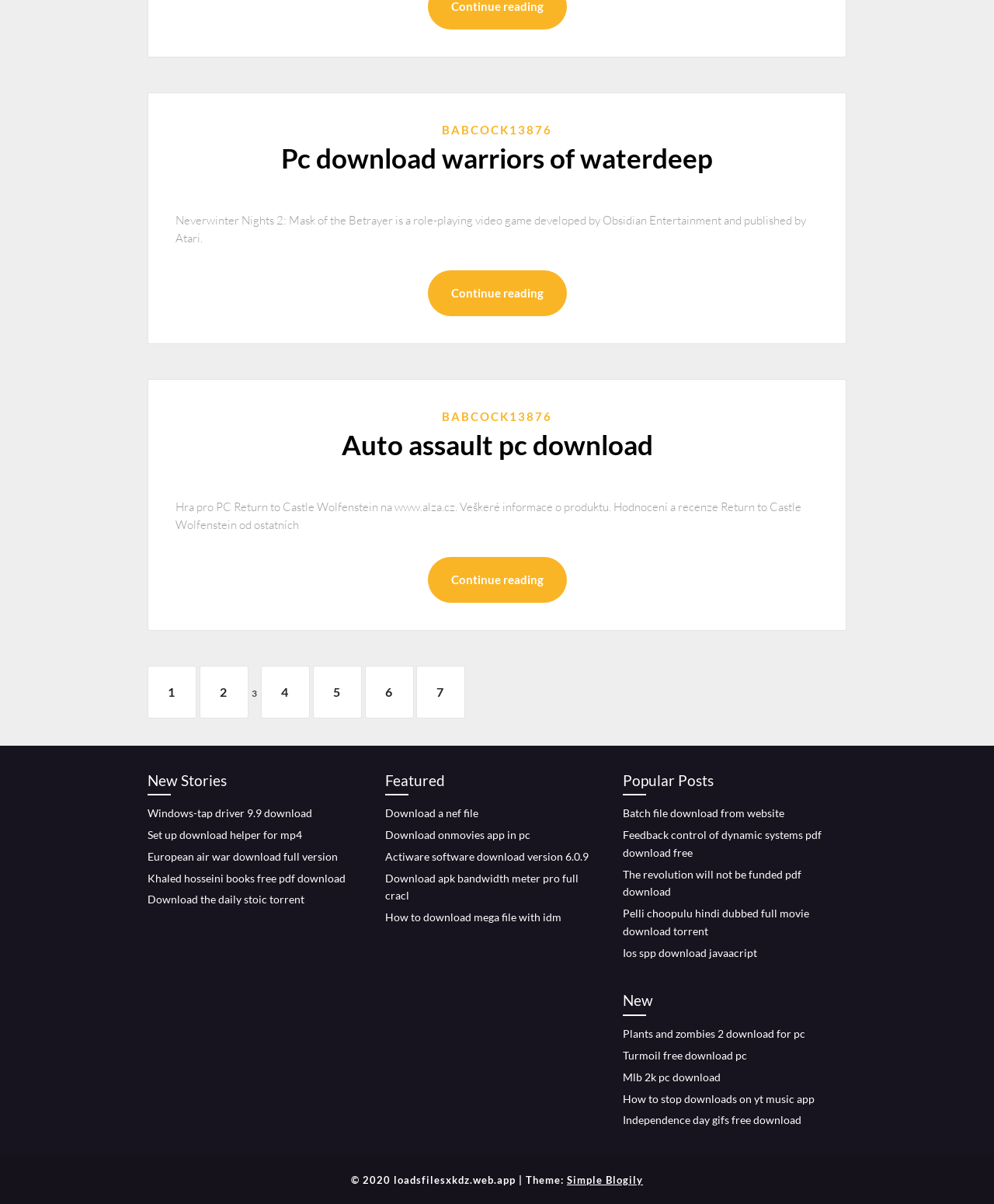Can you show the bounding box coordinates of the region to click on to complete the task described in the instruction: "Download 'Windows-tap driver 9.9'"?

[0.148, 0.67, 0.314, 0.681]